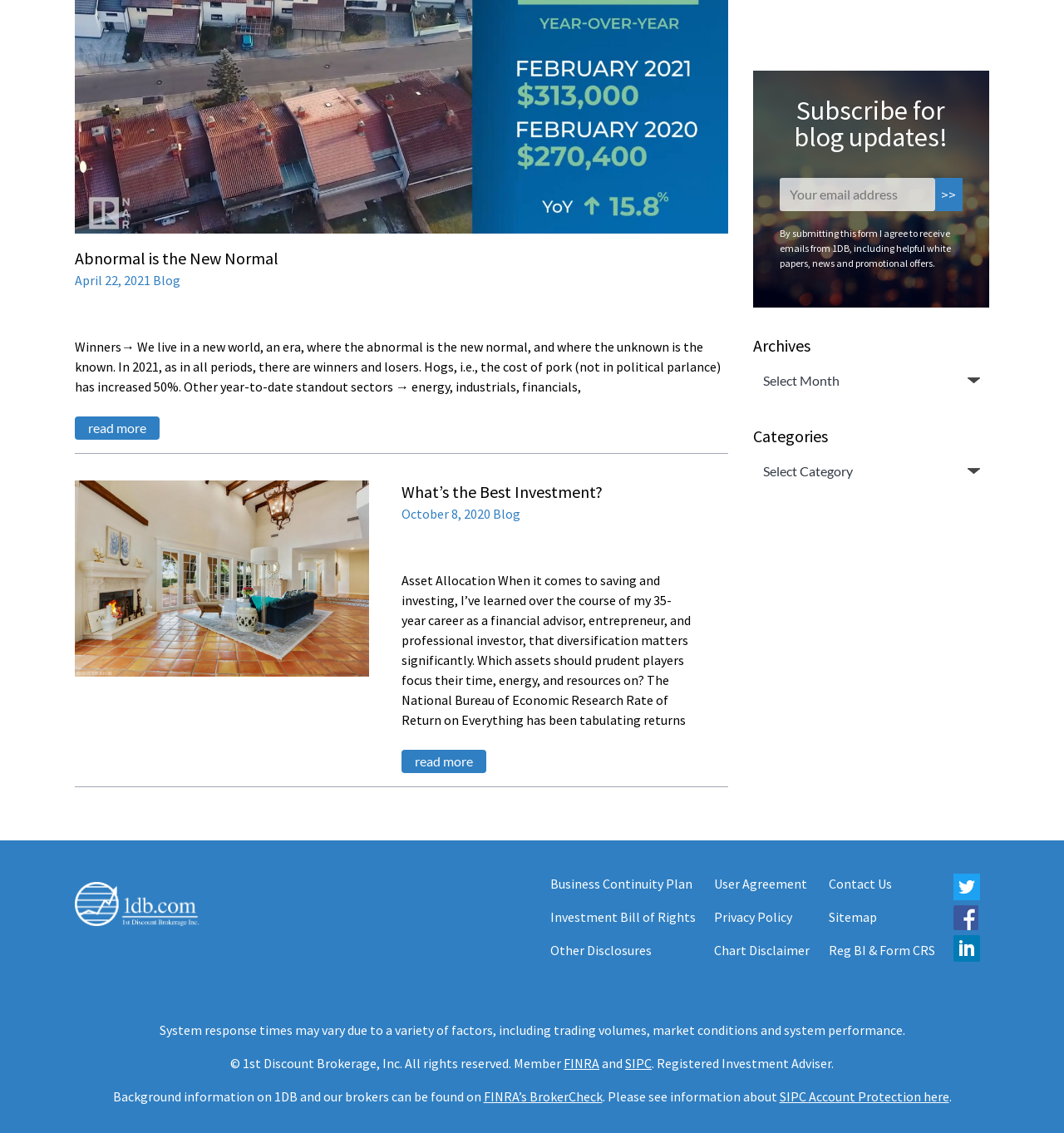Locate the bounding box of the UI element described by: "Investment Bill of Rights" in the given webpage screenshot.

[0.517, 0.802, 0.654, 0.817]